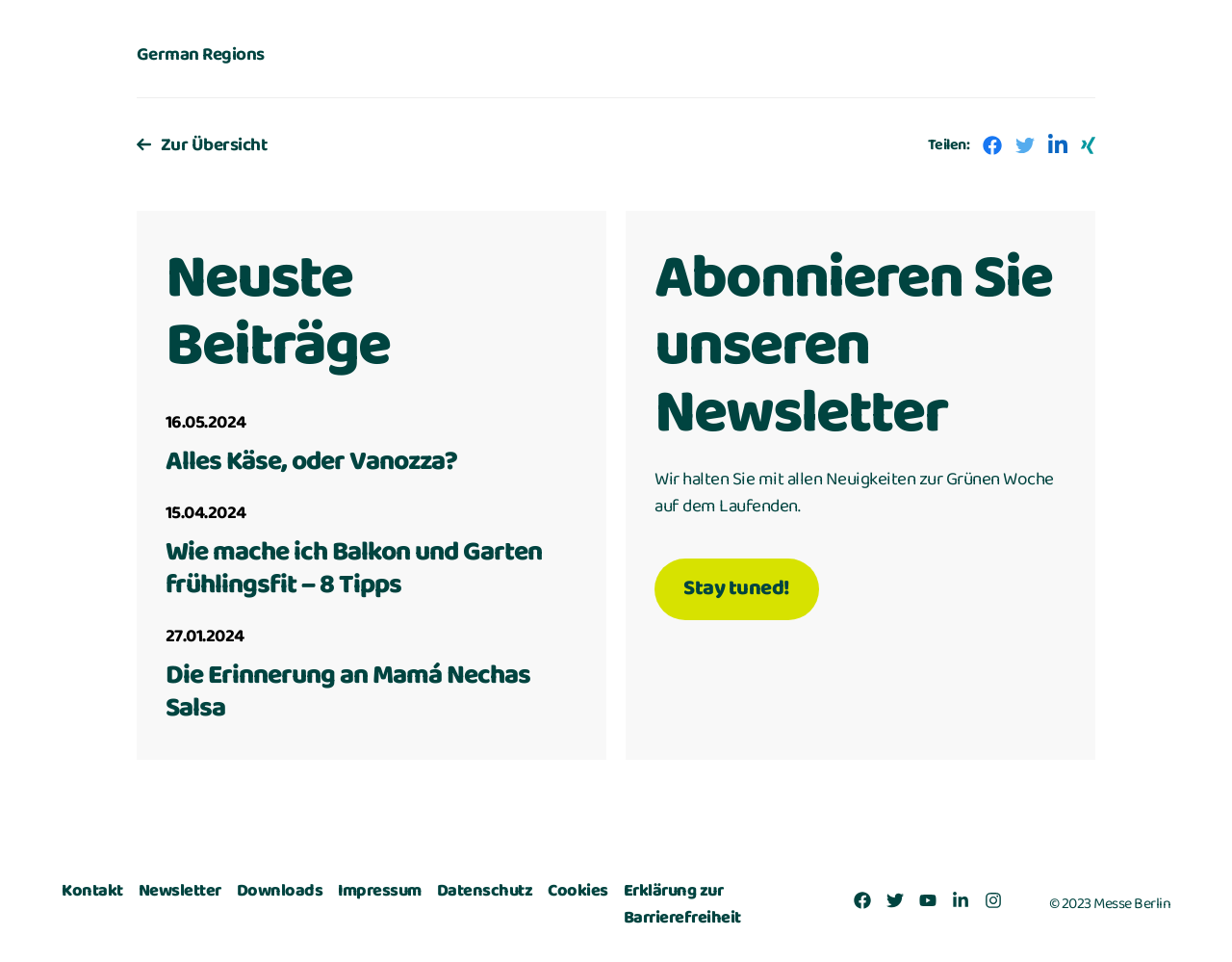Please locate the bounding box coordinates of the element's region that needs to be clicked to follow the instruction: "Read the 'Alles Käse, oder Vanozza?' article". The bounding box coordinates should be provided as four float numbers between 0 and 1, i.e., [left, top, right, bottom].

[0.134, 0.425, 0.469, 0.497]